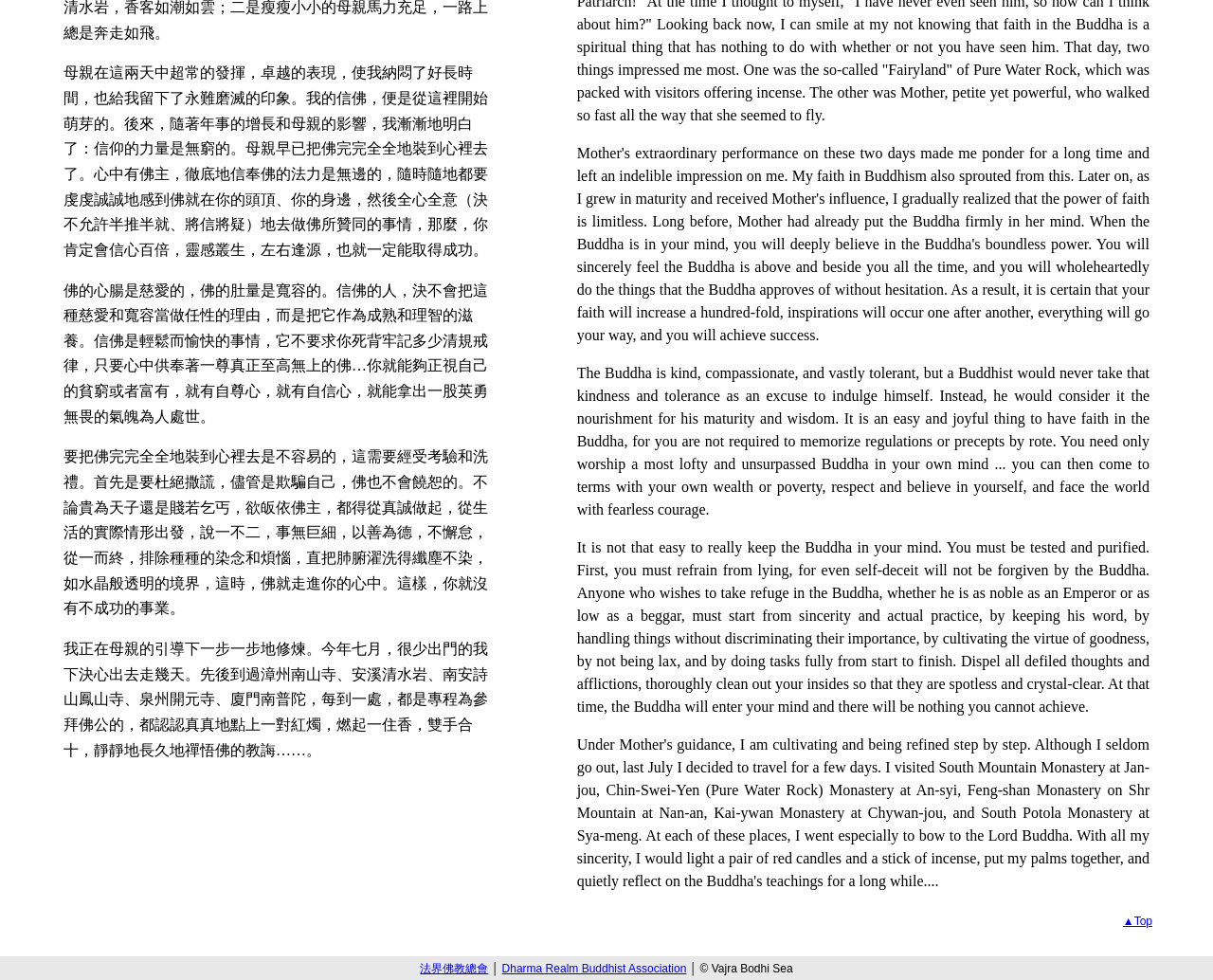Given the description "Dharma Realm Buddhist Association", determine the bounding box of the corresponding UI element.

[0.414, 0.981, 0.566, 0.995]